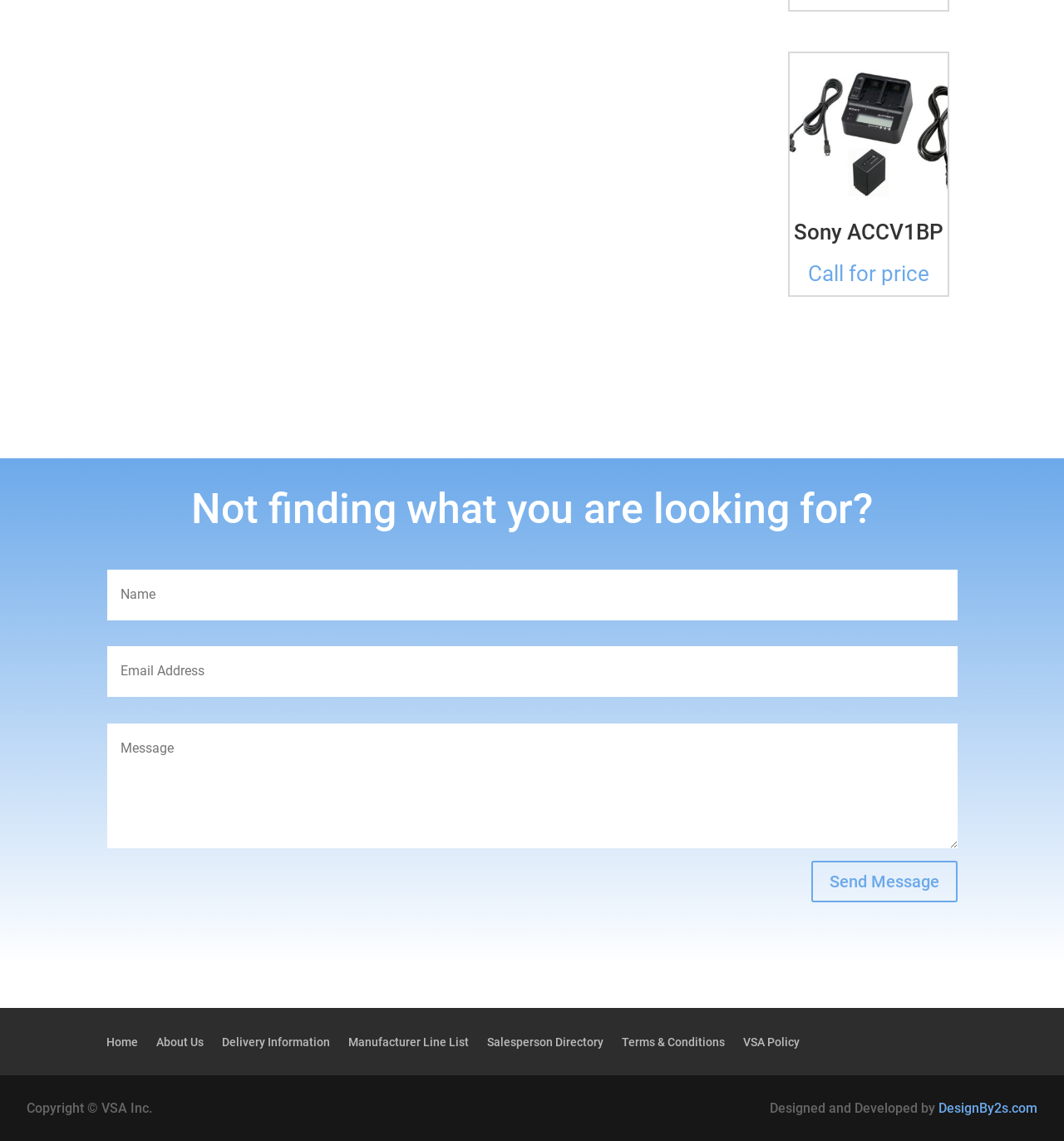Identify the bounding box of the HTML element described as: "DesignBy2s.com".

[0.882, 0.964, 0.975, 0.978]